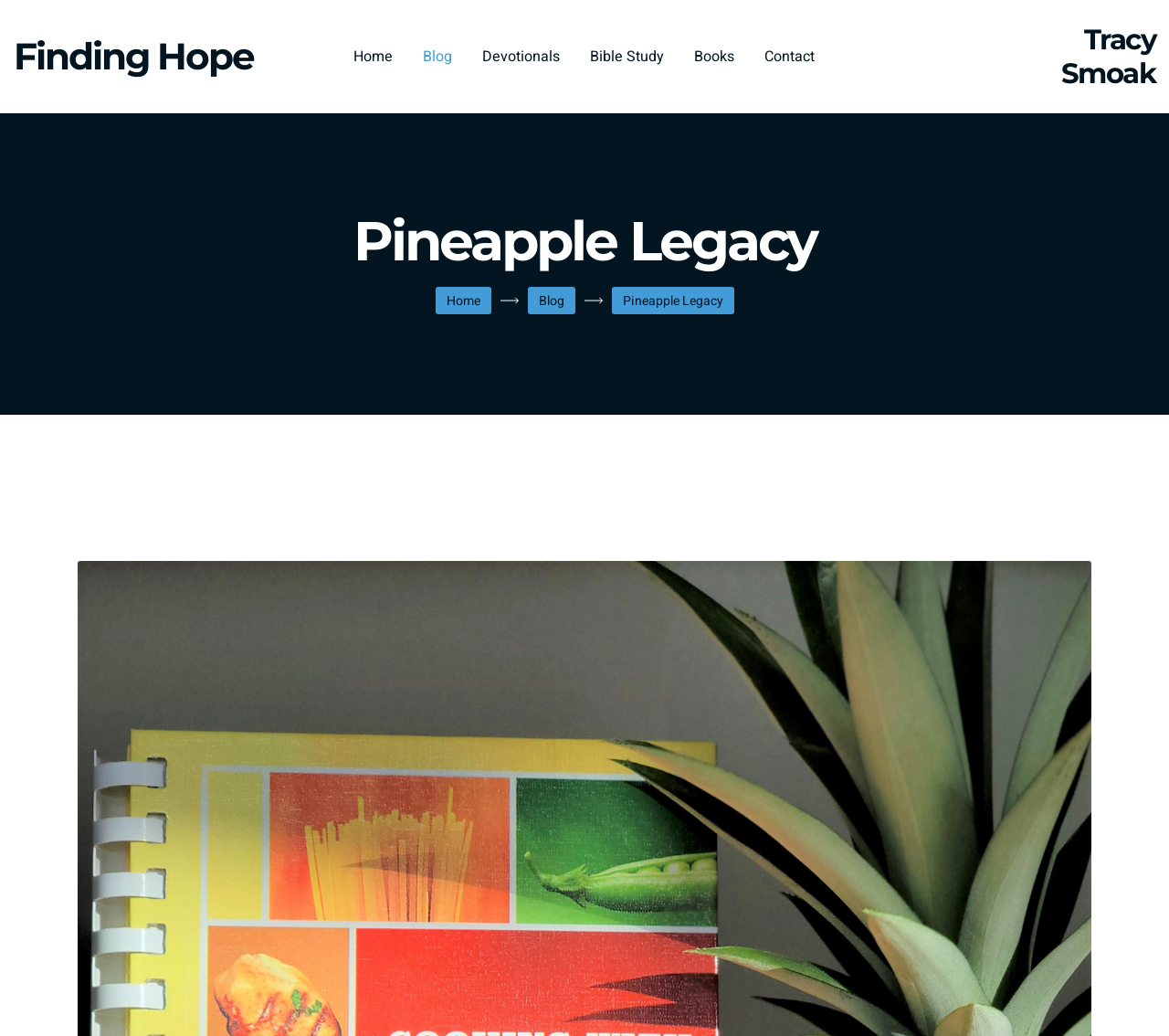What is the text of the first link?
Refer to the image and provide a one-word or short phrase answer.

Finding Hope